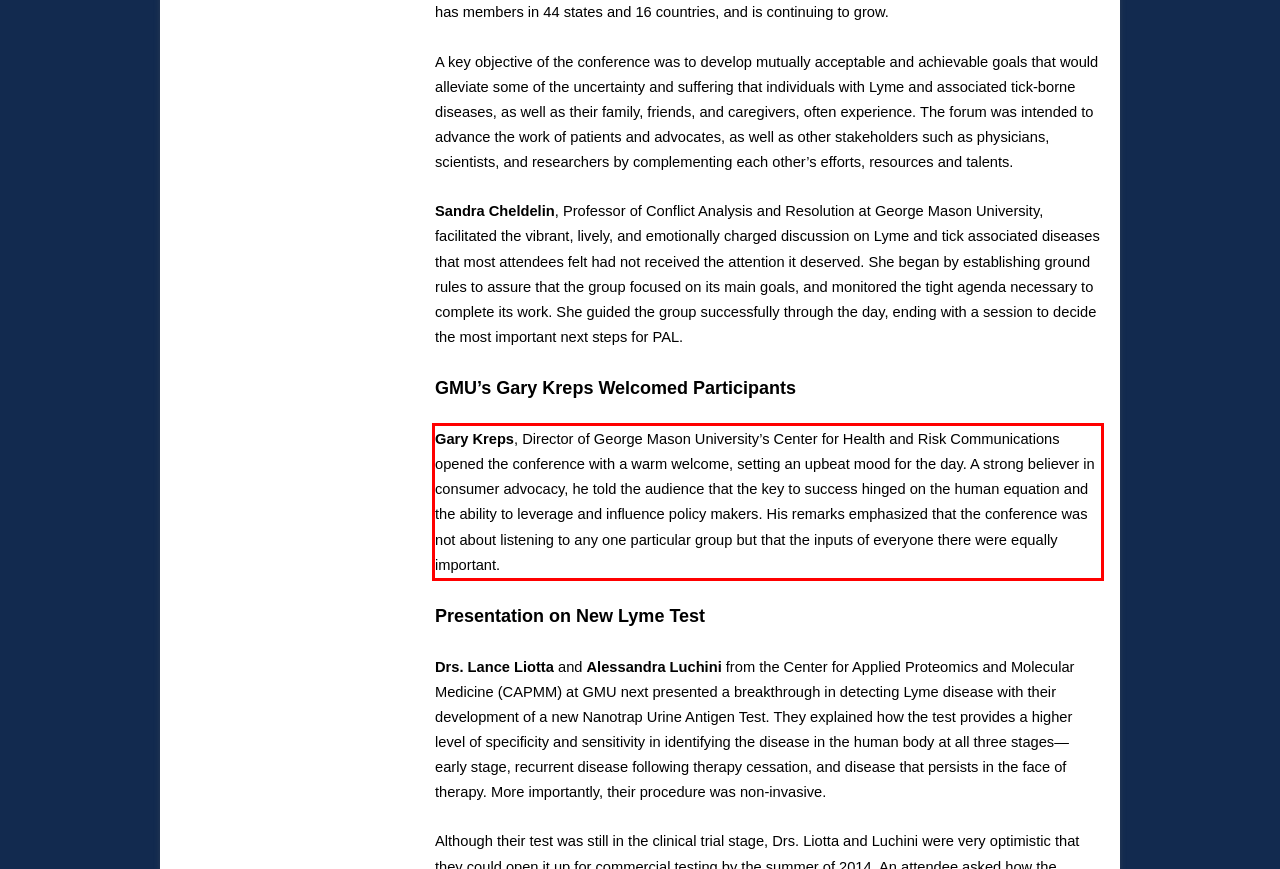Please identify the text within the red rectangular bounding box in the provided webpage screenshot.

Gary Kreps, Director of George Mason University’s Center for Health and Risk Communications opened the conference with a warm welcome, setting an upbeat mood for the day. A strong believer in consumer advocacy, he told the audience that the key to success hinged on the human equation and the ability to leverage and influence policy makers. His remarks emphasized that the conference was not about listening to any one particular group but that the inputs of everyone there were equally important.